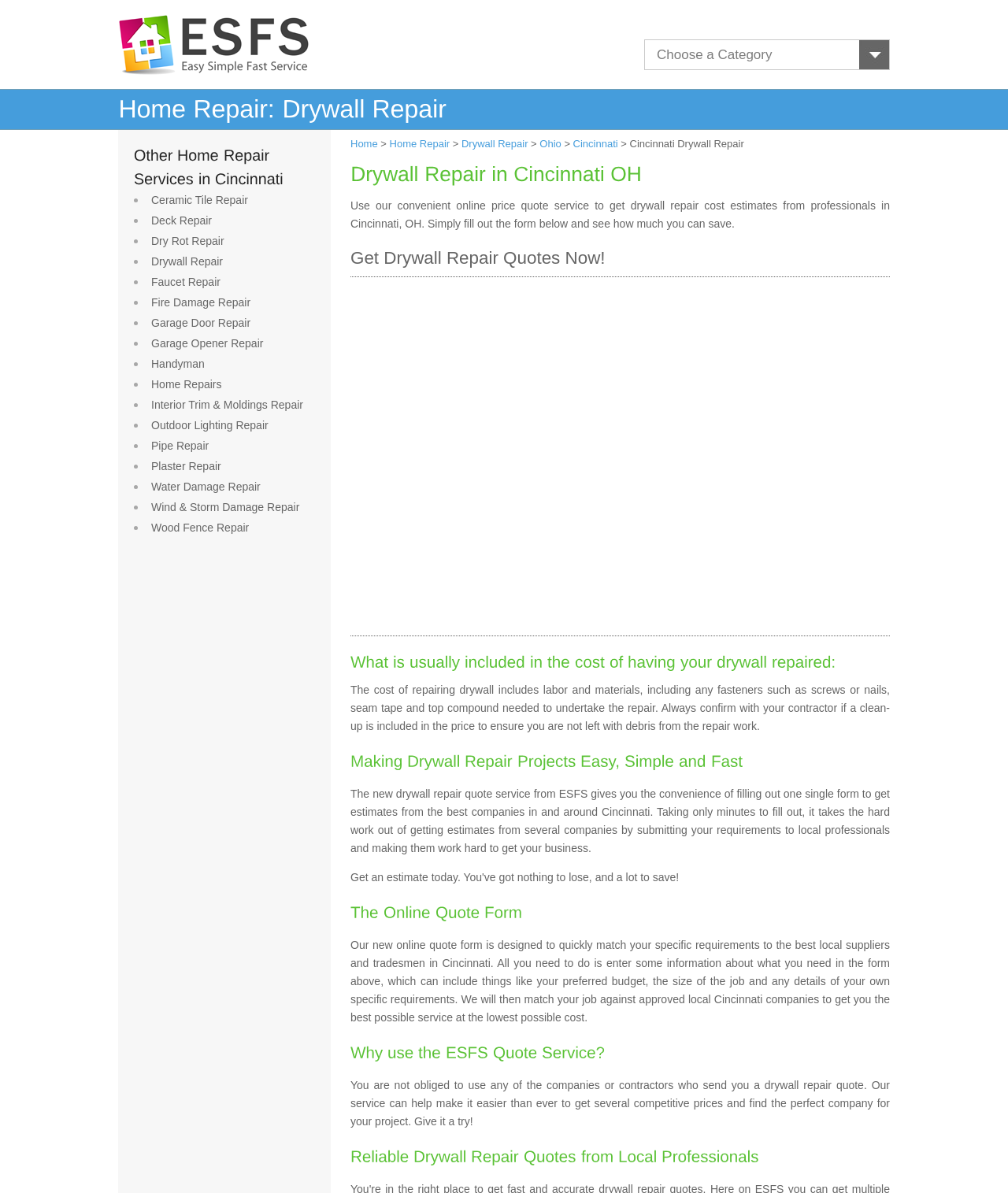Determine the bounding box coordinates of the clickable region to carry out the instruction: "Fill out the quick form".

[0.348, 0.167, 0.883, 0.193]